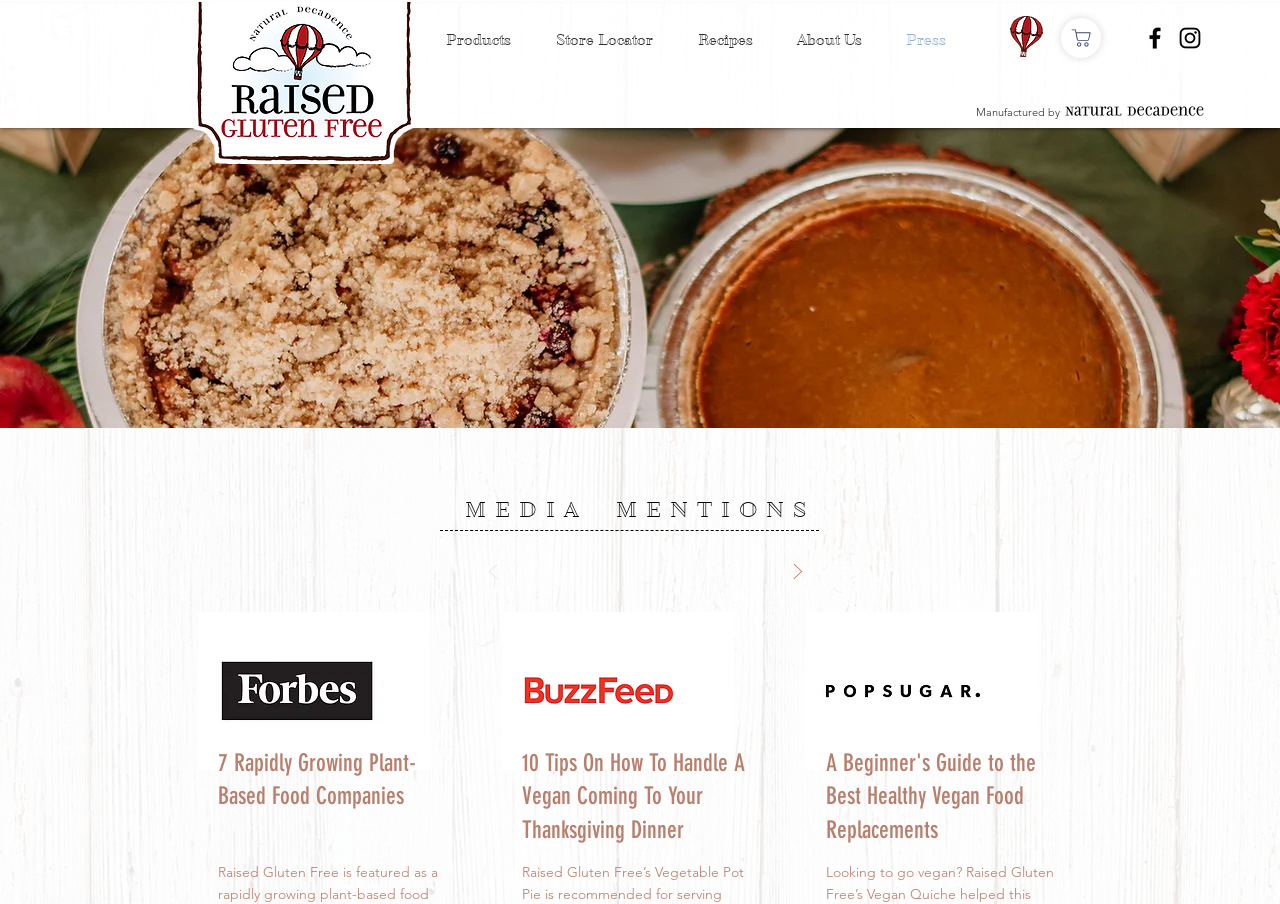Locate the UI element described by Recipes and provide its bounding box coordinates. Use the format (top-left x, top-left y, bottom-right x, bottom-right y) with all values as floating point numbers between 0 and 1.

[0.527, 0.022, 0.605, 0.066]